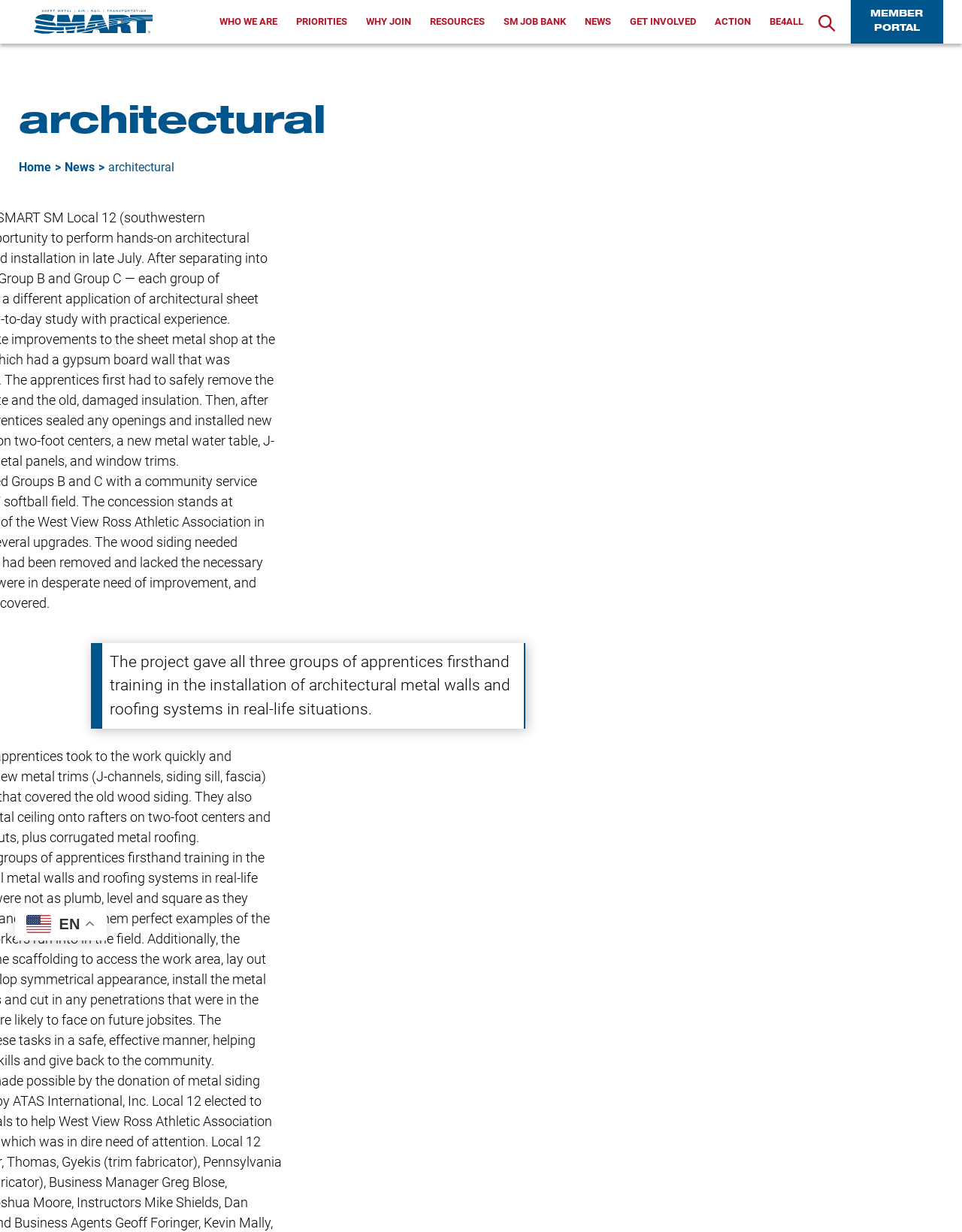Is the search button expanded? Refer to the image and provide a one-word or short phrase answer.

No